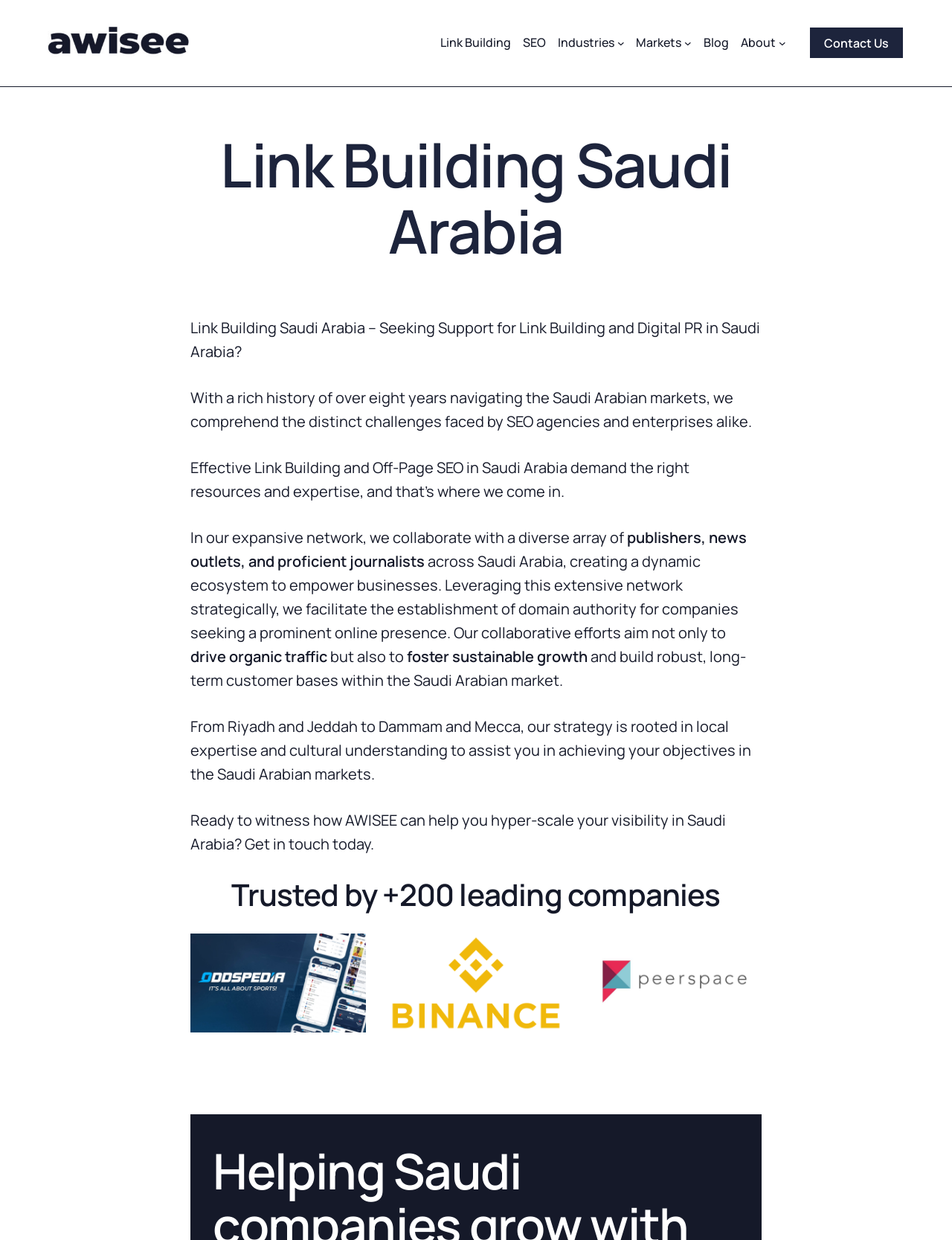Please study the image and answer the question comprehensively:
What is the benefit of AWISEE's link building services?

According to the webpage content, AWISEE's link building services can help businesses drive organic traffic and foster sustainable growth. This is achieved by leveraging their extensive network of publishers, news outlets, and journalists across Saudi Arabia to establish domain authority and empower businesses to achieve a prominent online presence.